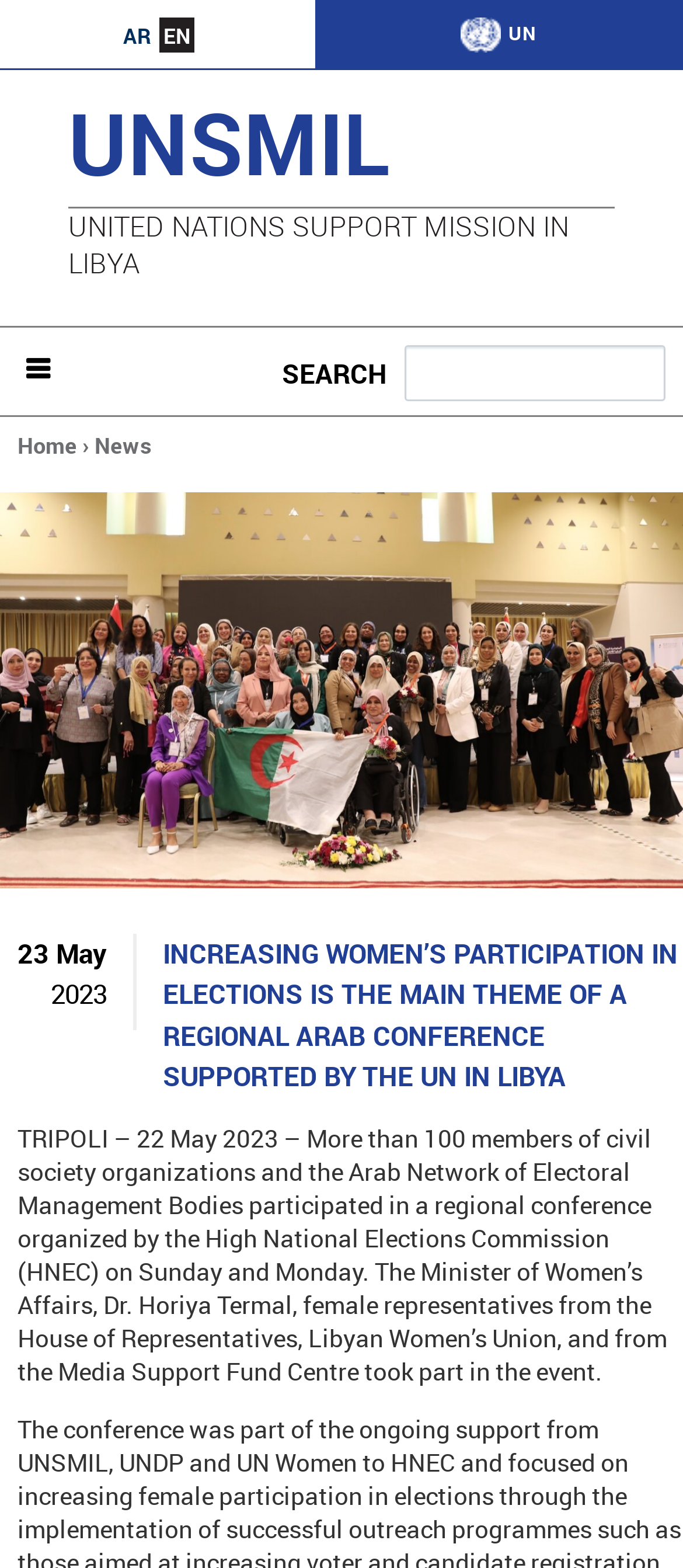Locate the bounding box coordinates of the element to click to perform the following action: 'Jump to navigation'. The coordinates should be given as four float values between 0 and 1, in the form of [left, top, right, bottom].

[0.0, 0.0, 1.0, 0.007]